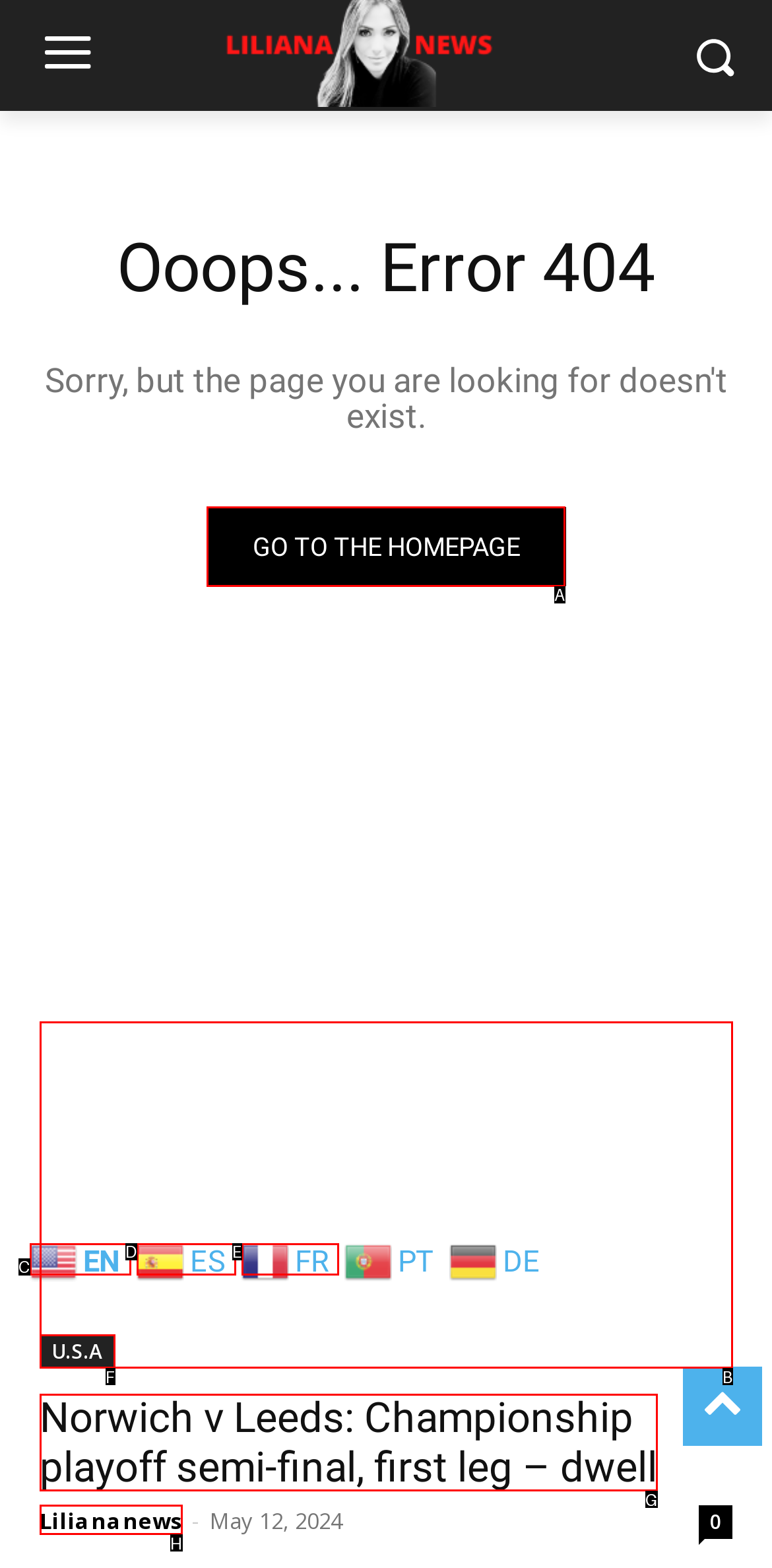For the task: go to the homepage, tell me the letter of the option you should click. Answer with the letter alone.

A